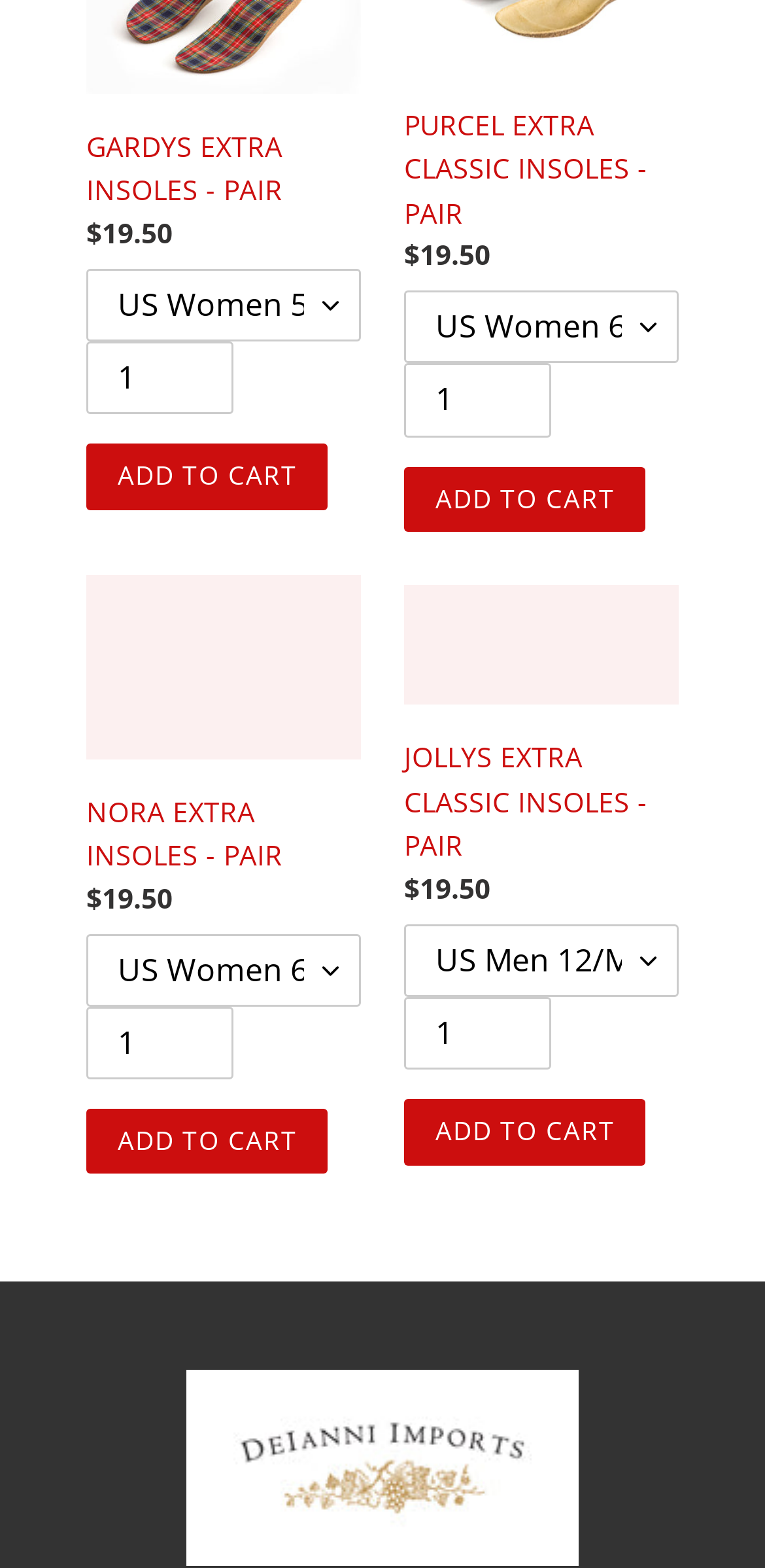Please find the bounding box coordinates of the element's region to be clicked to carry out this instruction: "Enter full screen mode".

None